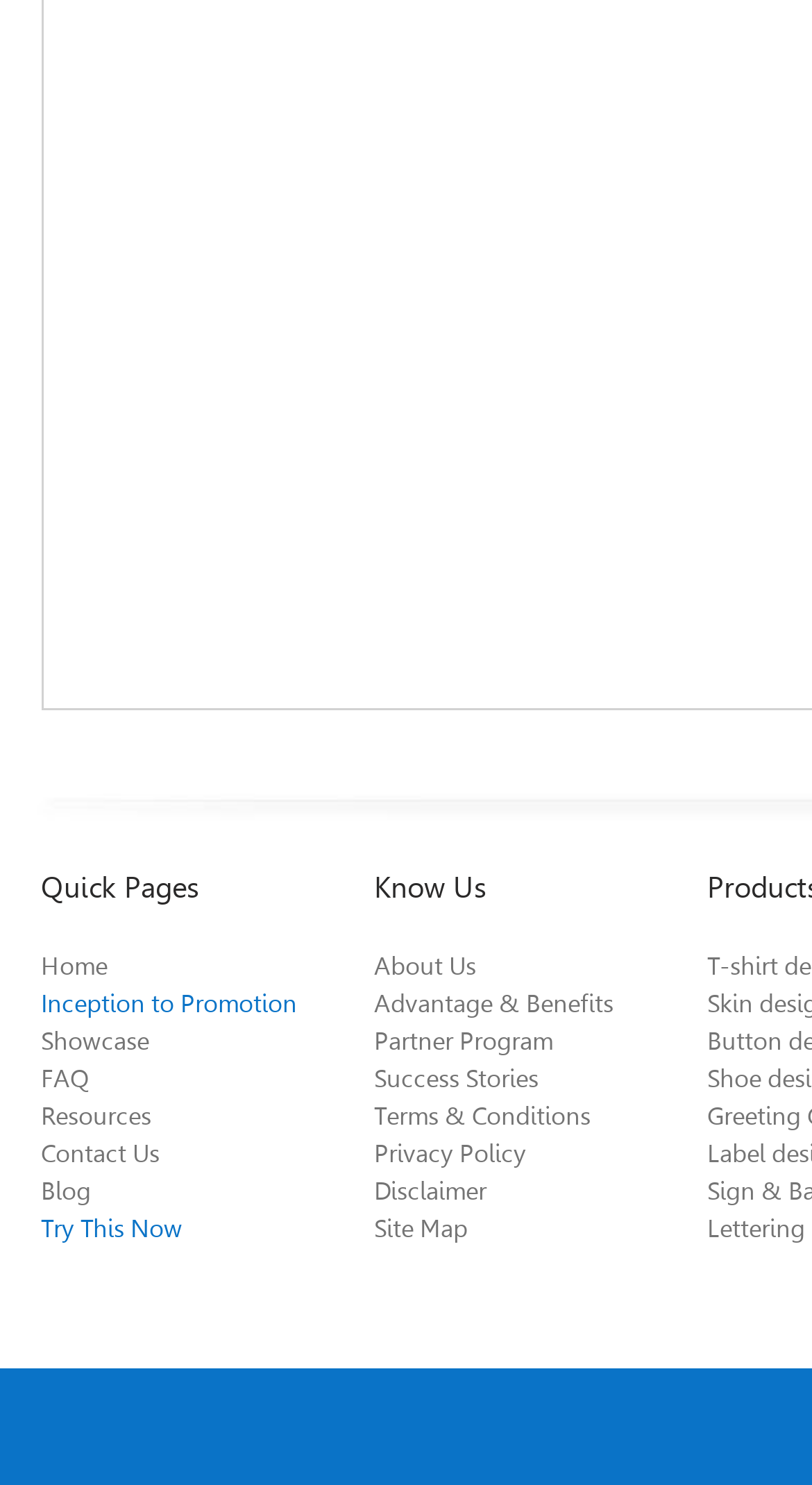Bounding box coordinates should be provided in the format (top-left x, top-left y, bottom-right x, bottom-right y) with all values between 0 and 1. Identify the bounding box for this UI element: Blog

[0.05, 0.792, 0.112, 0.811]